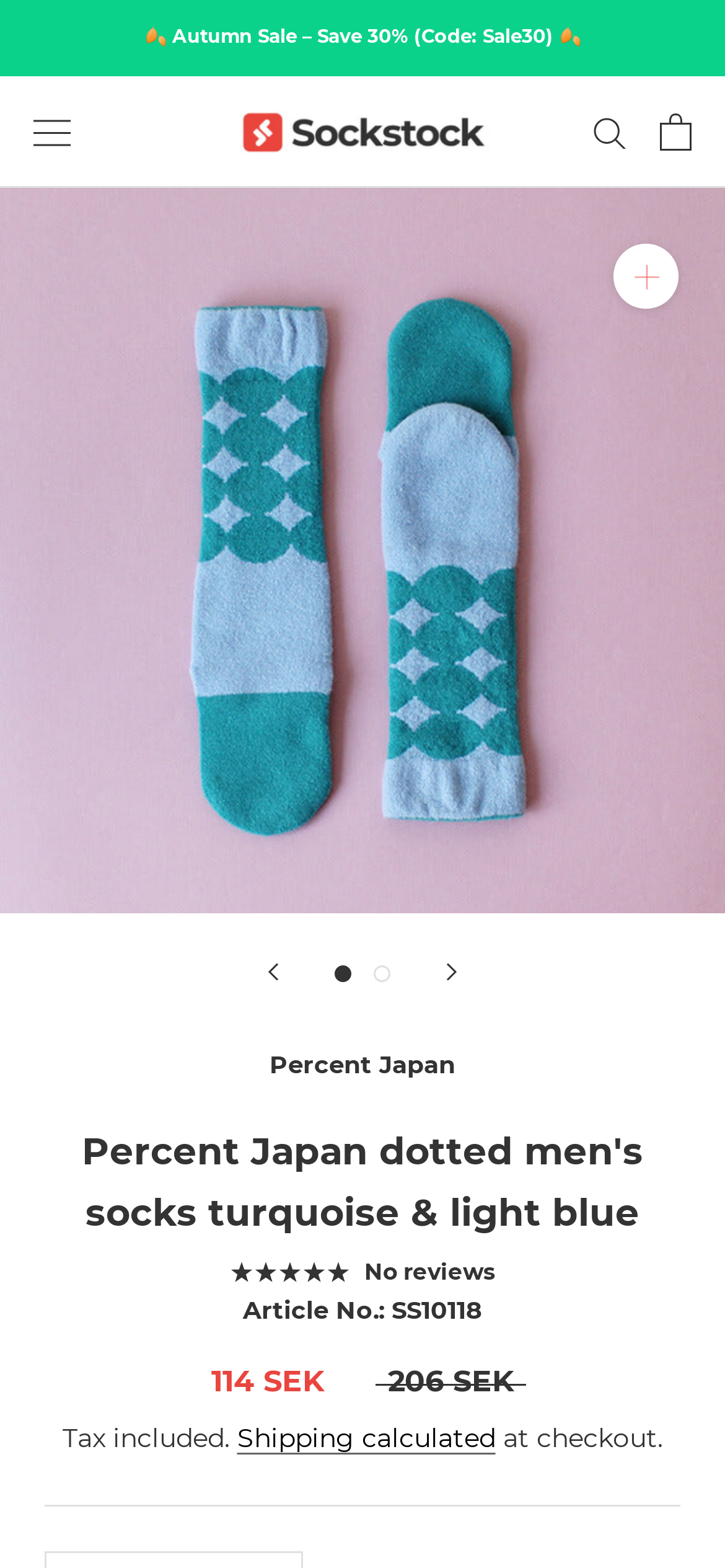Find the bounding box coordinates of the clickable element required to execute the following instruction: "Zoom in the image". Provide the coordinates as four float numbers between 0 and 1, i.e., [left, top, right, bottom].

[0.846, 0.155, 0.936, 0.197]